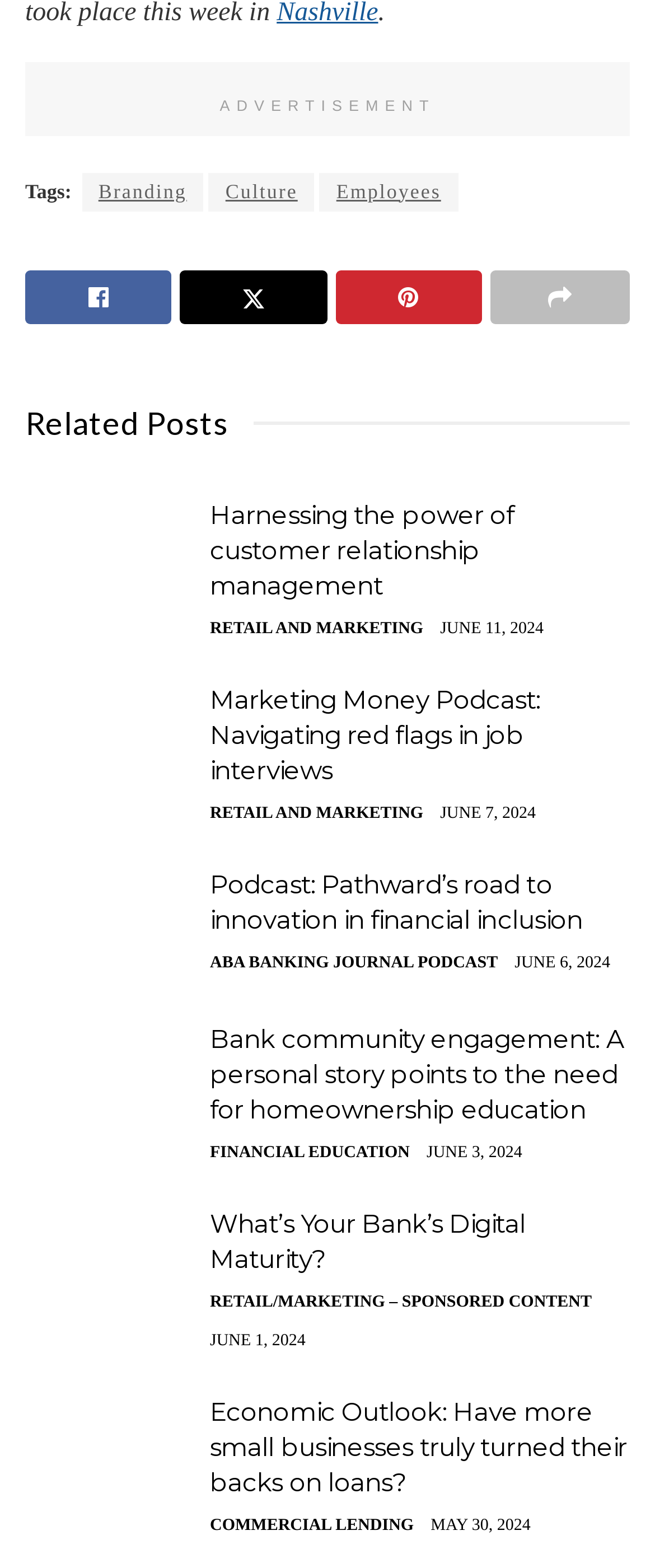Locate the bounding box coordinates of the element to click to perform the following action: 'View the 'Related Posts''. The coordinates should be given as four float values between 0 and 1, in the form of [left, top, right, bottom].

[0.038, 0.244, 0.387, 0.295]